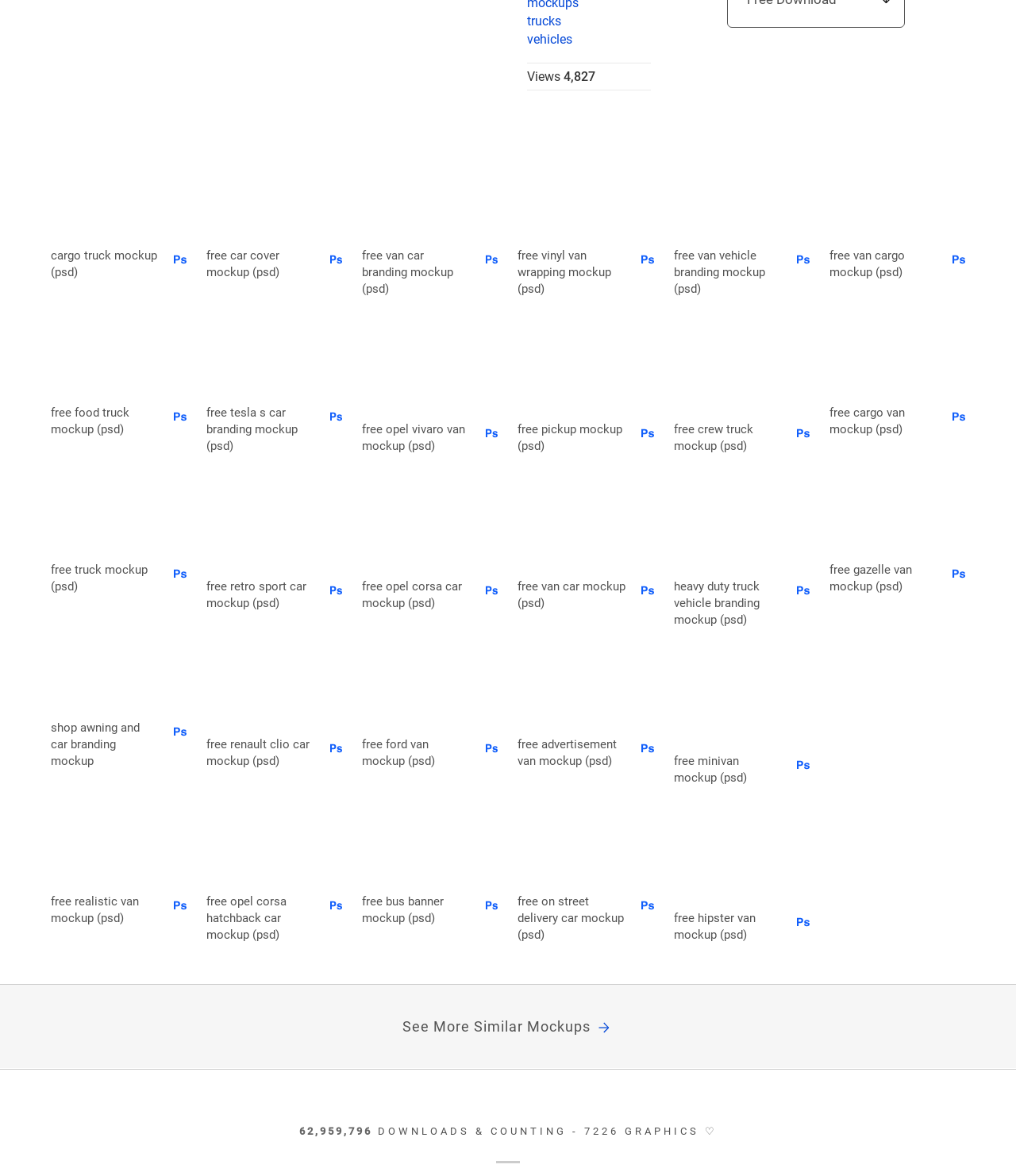Identify the bounding box coordinates of the section that should be clicked to achieve the task described: "download 'free truck mockup (psd)'".

[0.05, 0.476, 0.157, 0.508]